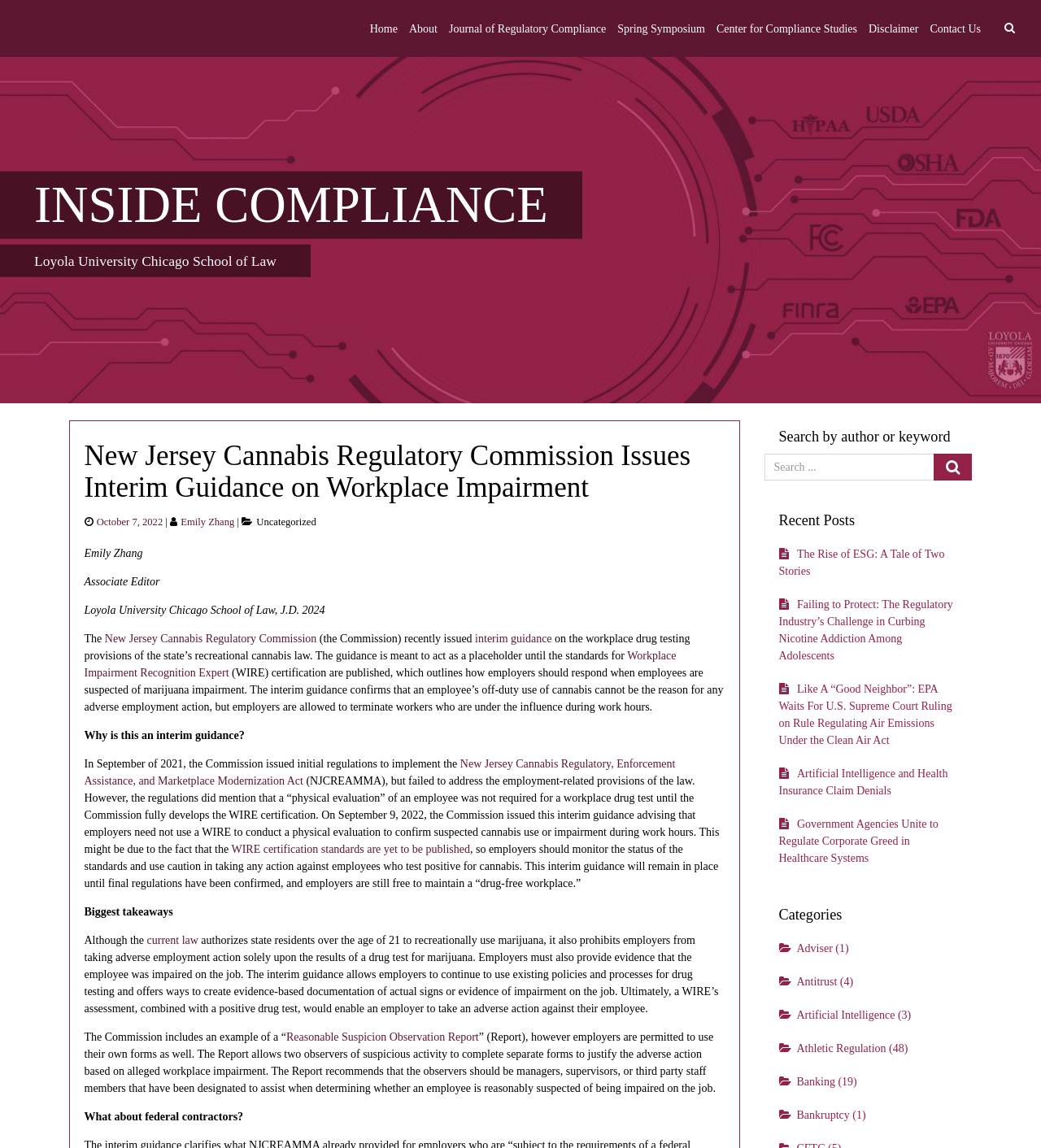Pinpoint the bounding box coordinates of the clickable element needed to complete the instruction: "Click on the 'Oven Repair Miami' link". The coordinates should be provided as four float numbers between 0 and 1: [left, top, right, bottom].

None